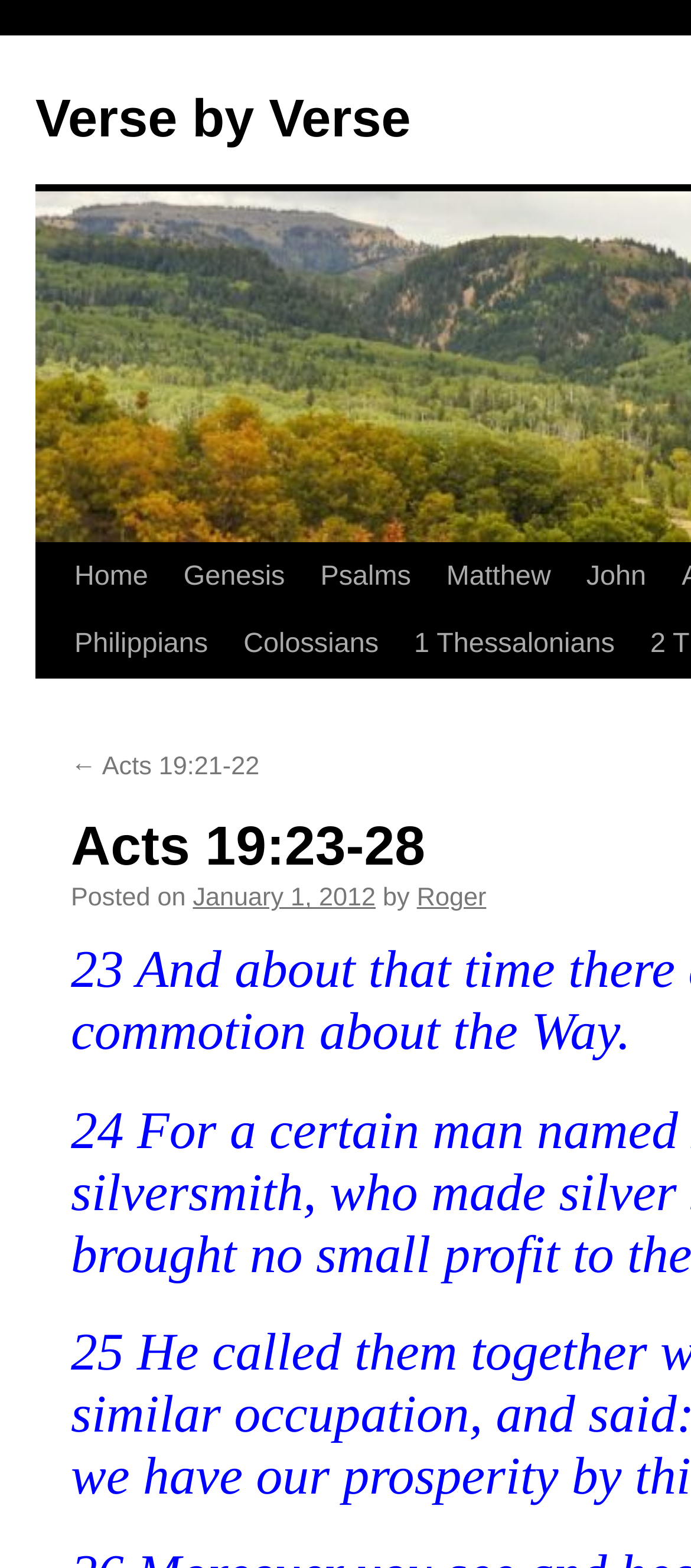Find the bounding box of the web element that fits this description: "January 1, 2012".

[0.279, 0.693, 0.544, 0.711]